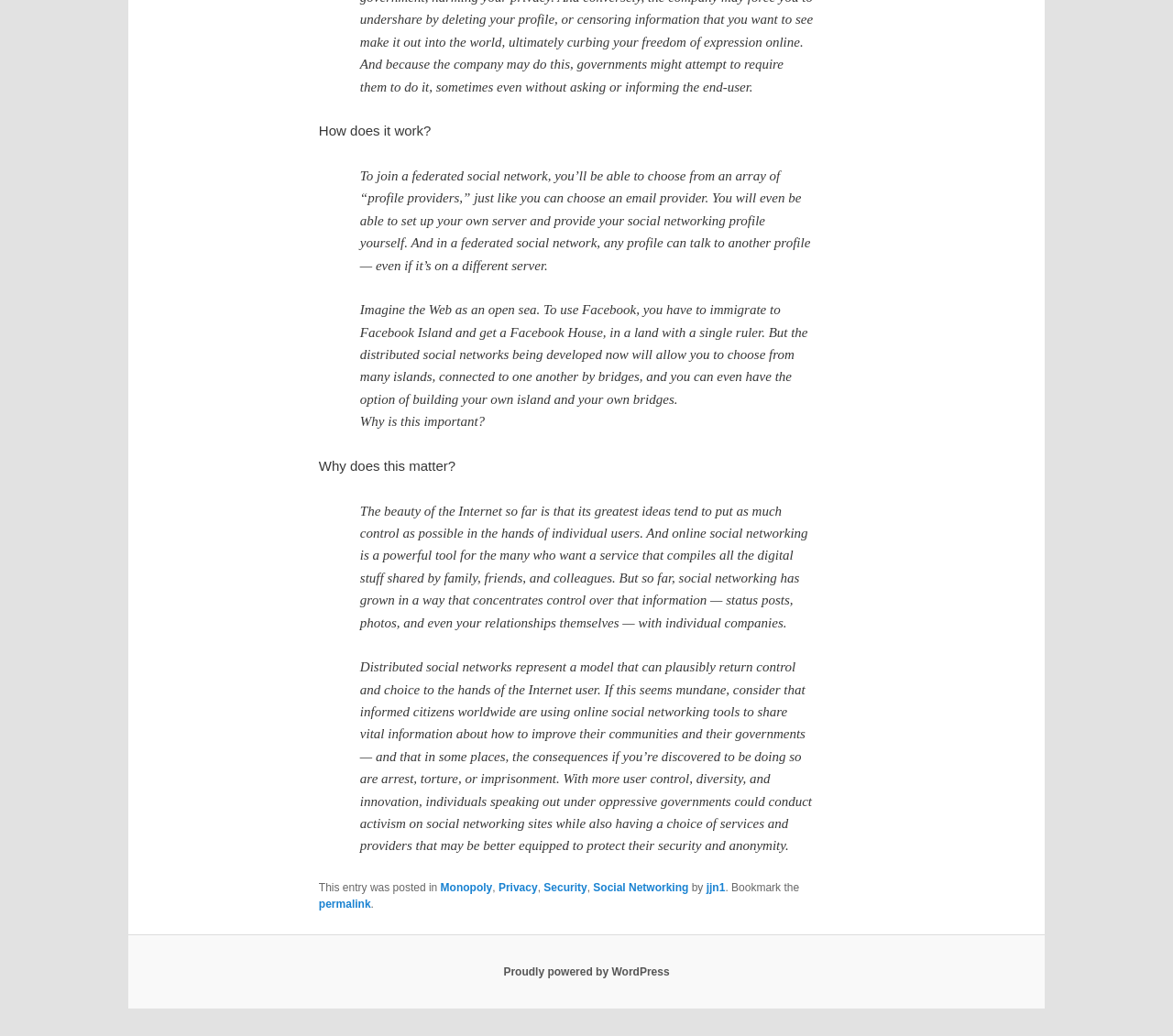What is the author's concern about current social networking platforms?
Your answer should be a single word or phrase derived from the screenshot.

Control and security